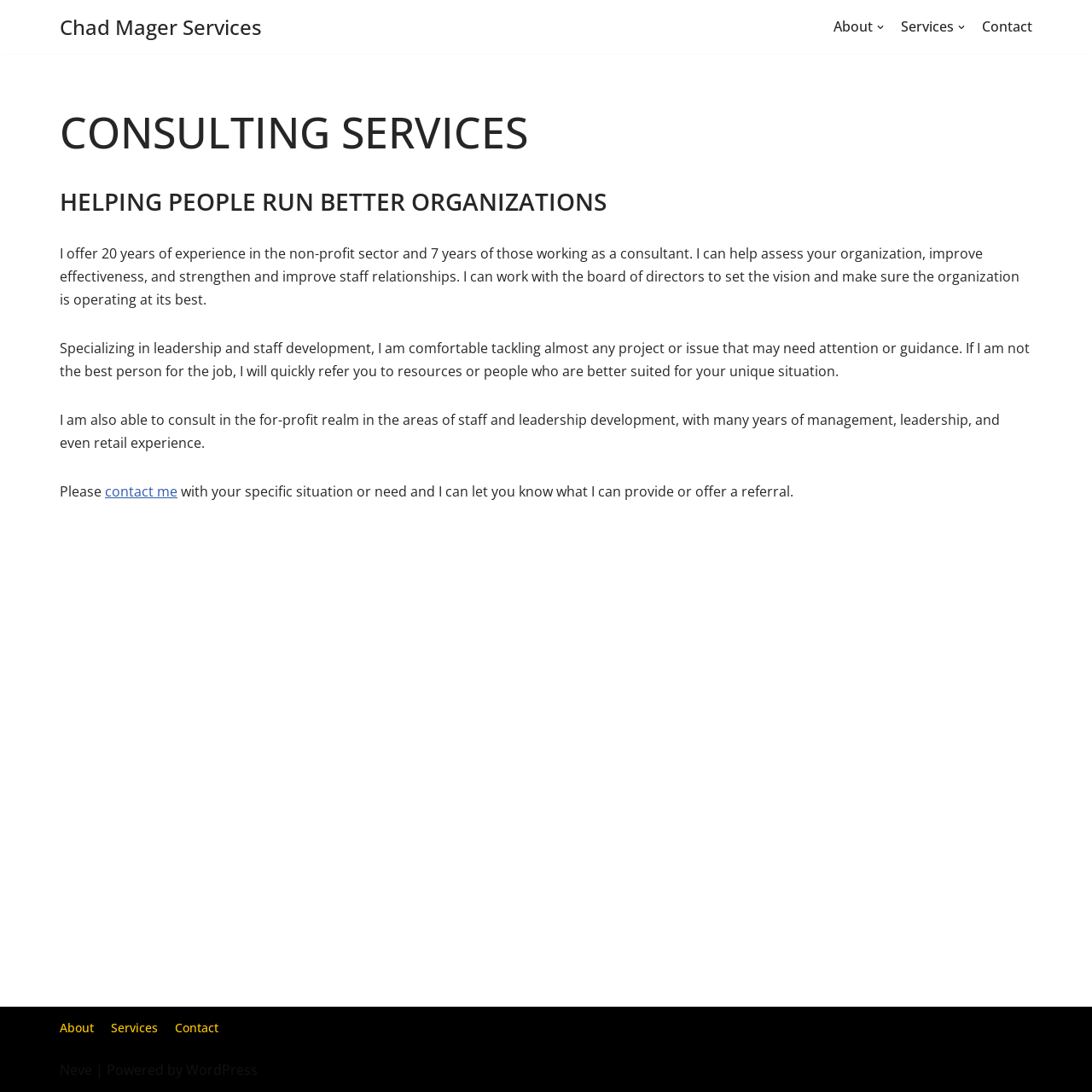Ascertain the bounding box coordinates for the UI element detailed here: "alt="after-header-banner"". The coordinates should be provided as [left, top, right, bottom] with each value being a float between 0 and 1.

None